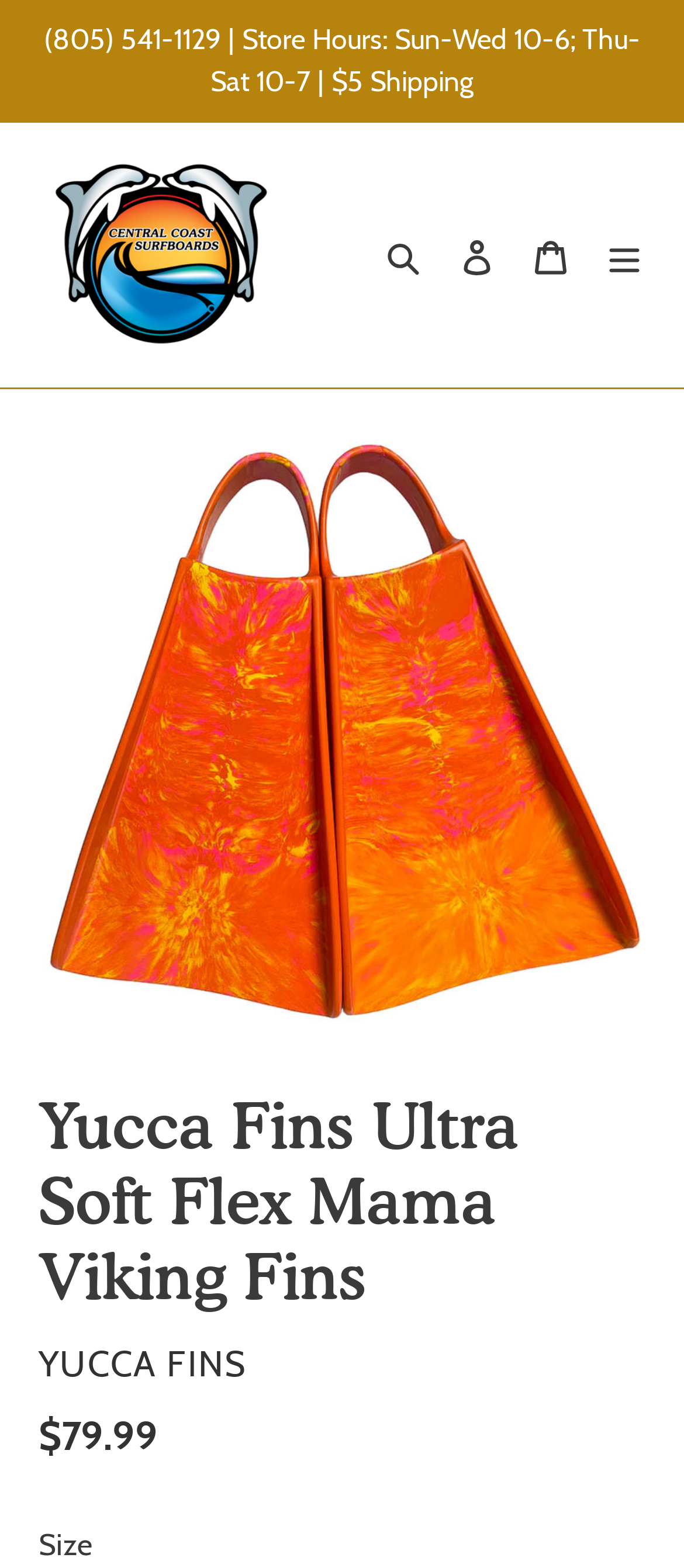Your task is to find and give the main heading text of the webpage.

Yucca Fins Ultra Soft Flex Mama Viking Fins